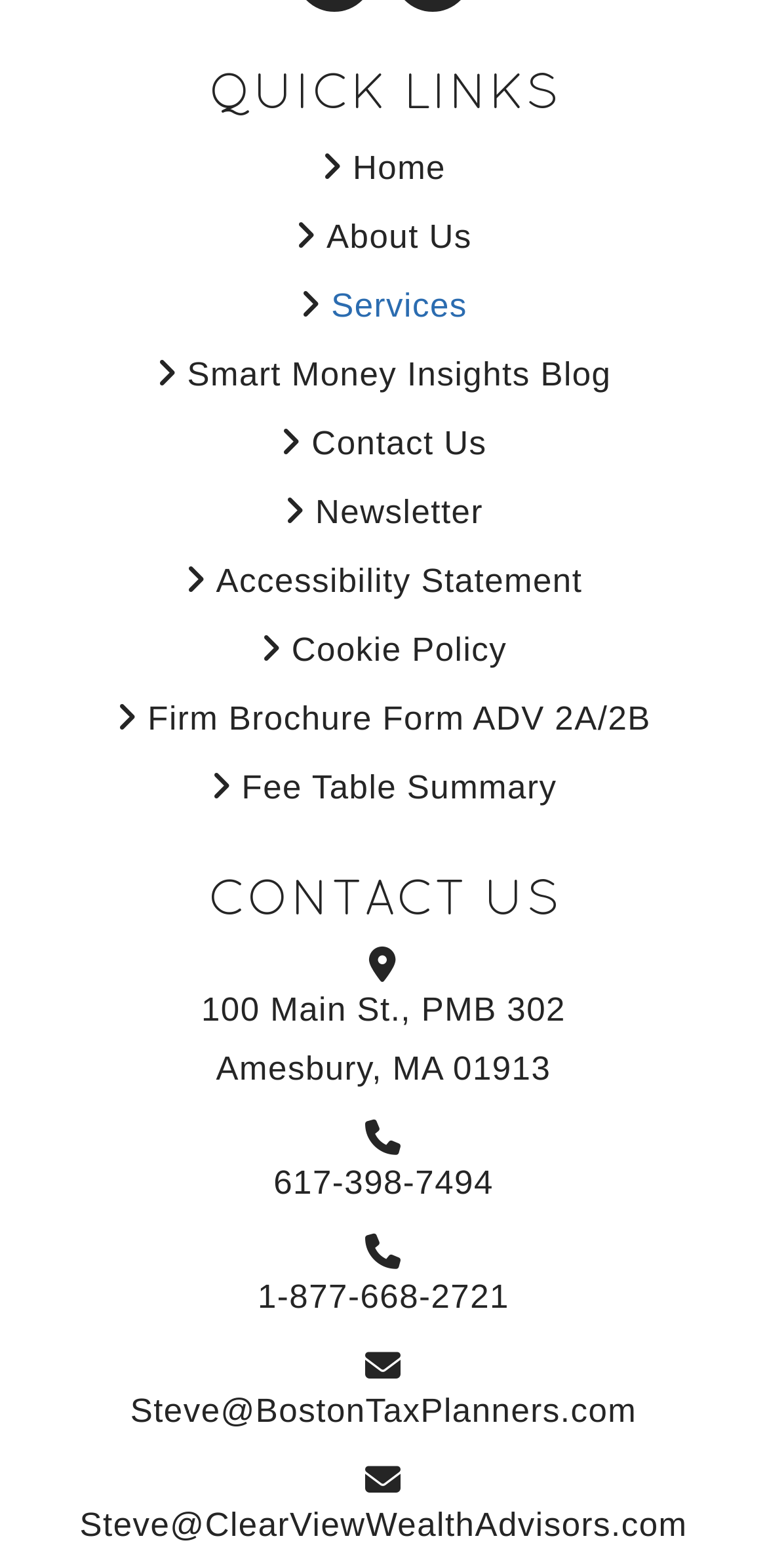Identify the bounding box coordinates for the element you need to click to achieve the following task: "check integrations". Provide the bounding box coordinates as four float numbers between 0 and 1, in the form [left, top, right, bottom].

None